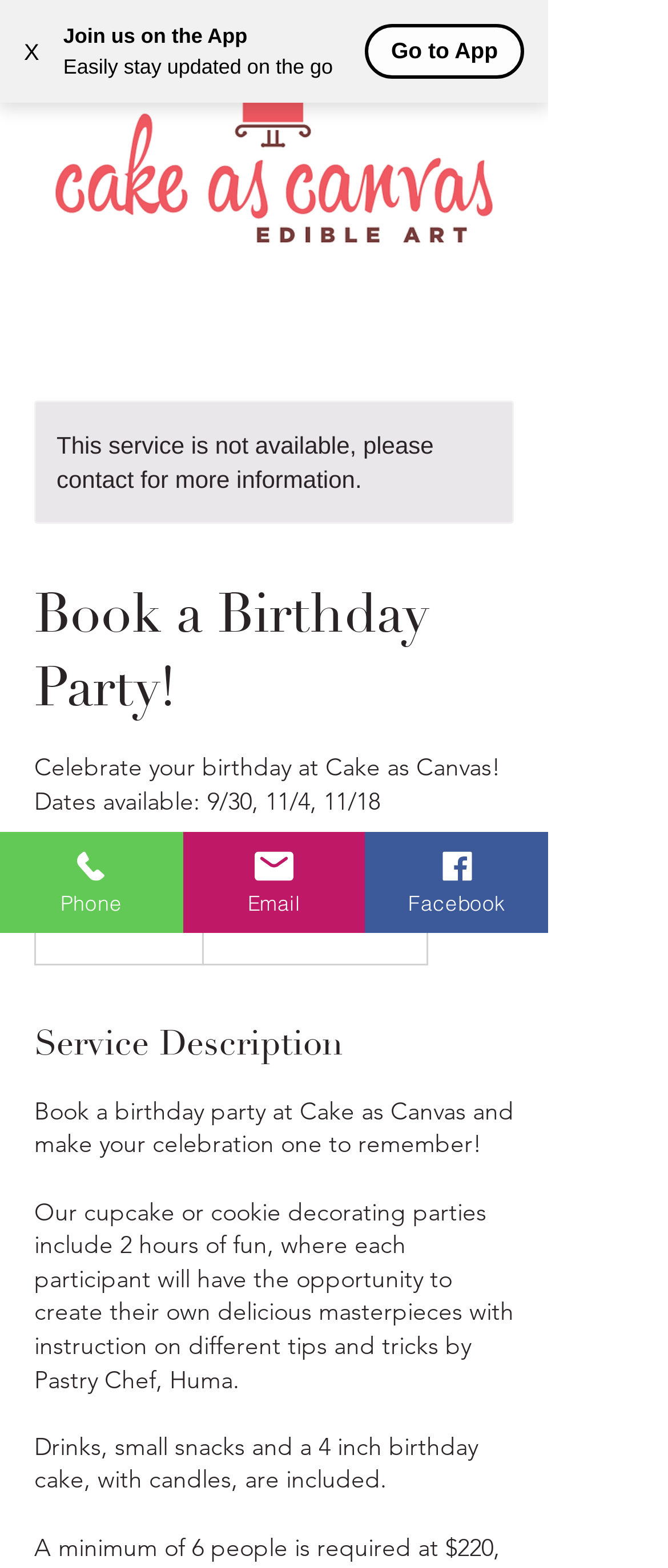What is the principal heading displayed on the webpage?

Book a Birthday Party!